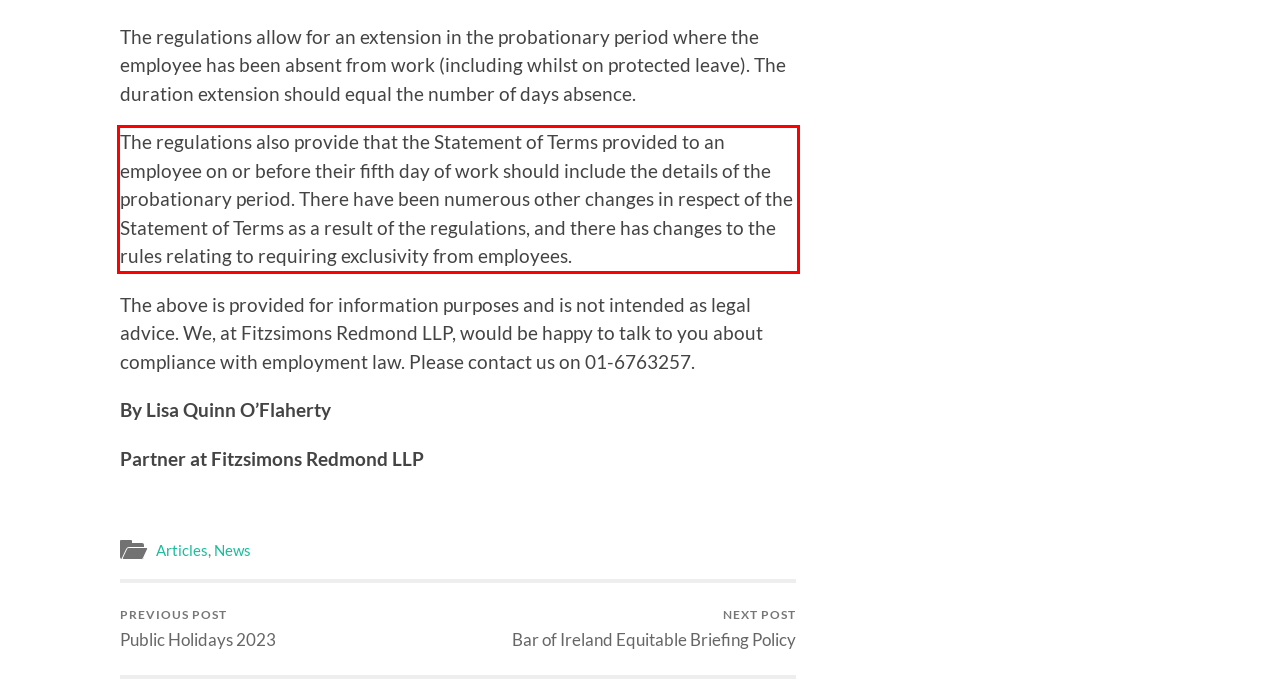You have a screenshot of a webpage, and there is a red bounding box around a UI element. Utilize OCR to extract the text within this red bounding box.

The regulations also provide that the Statement of Terms provided to an employee on or before their fifth day of work should include the details of the probationary period. There have been numerous other changes in respect of the Statement of Terms as a result of the regulations, and there has changes to the rules relating to requiring exclusivity from employees.